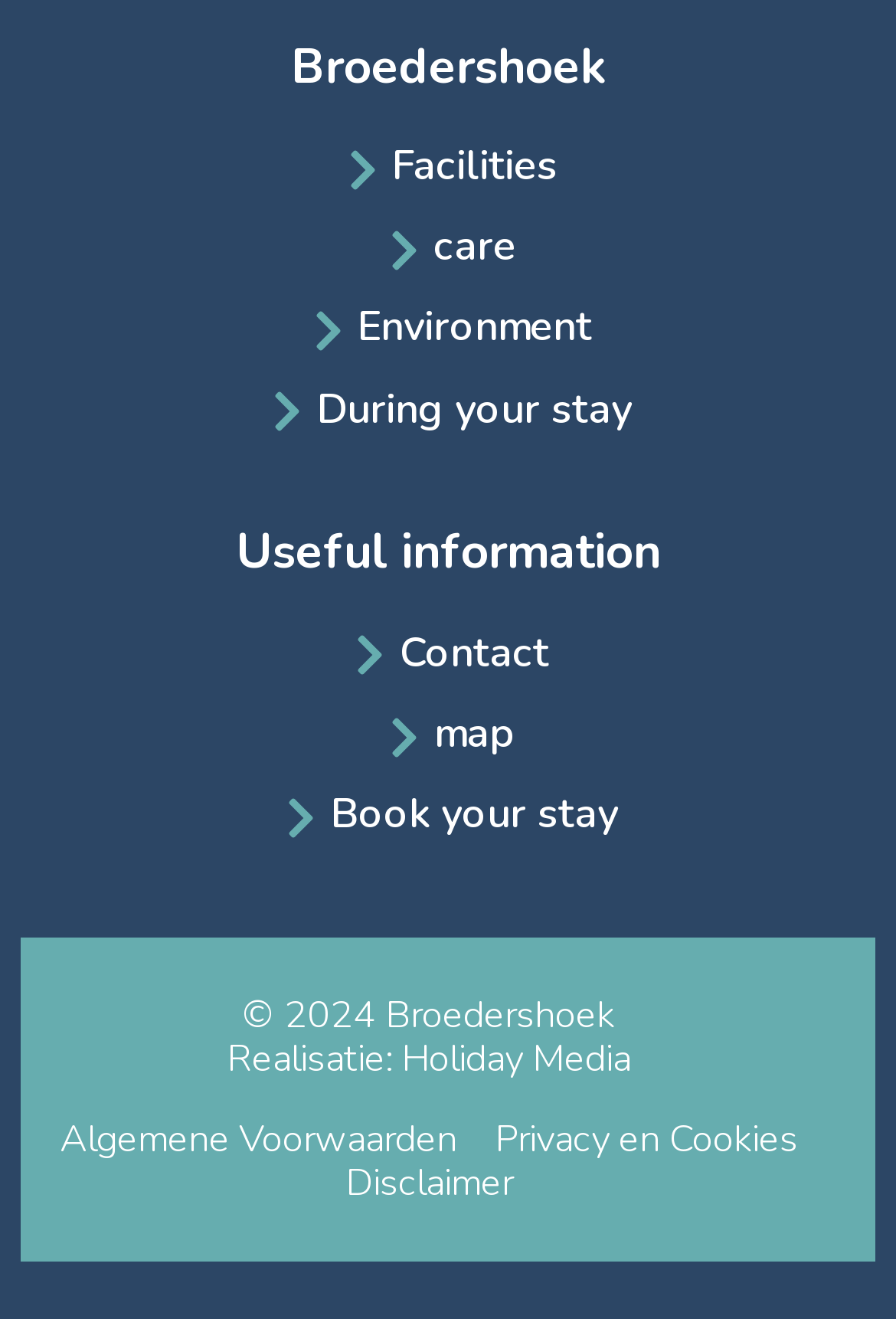Please pinpoint the bounding box coordinates for the region I should click to adhere to this instruction: "Click on Facilities".

[0.378, 0.105, 0.622, 0.147]